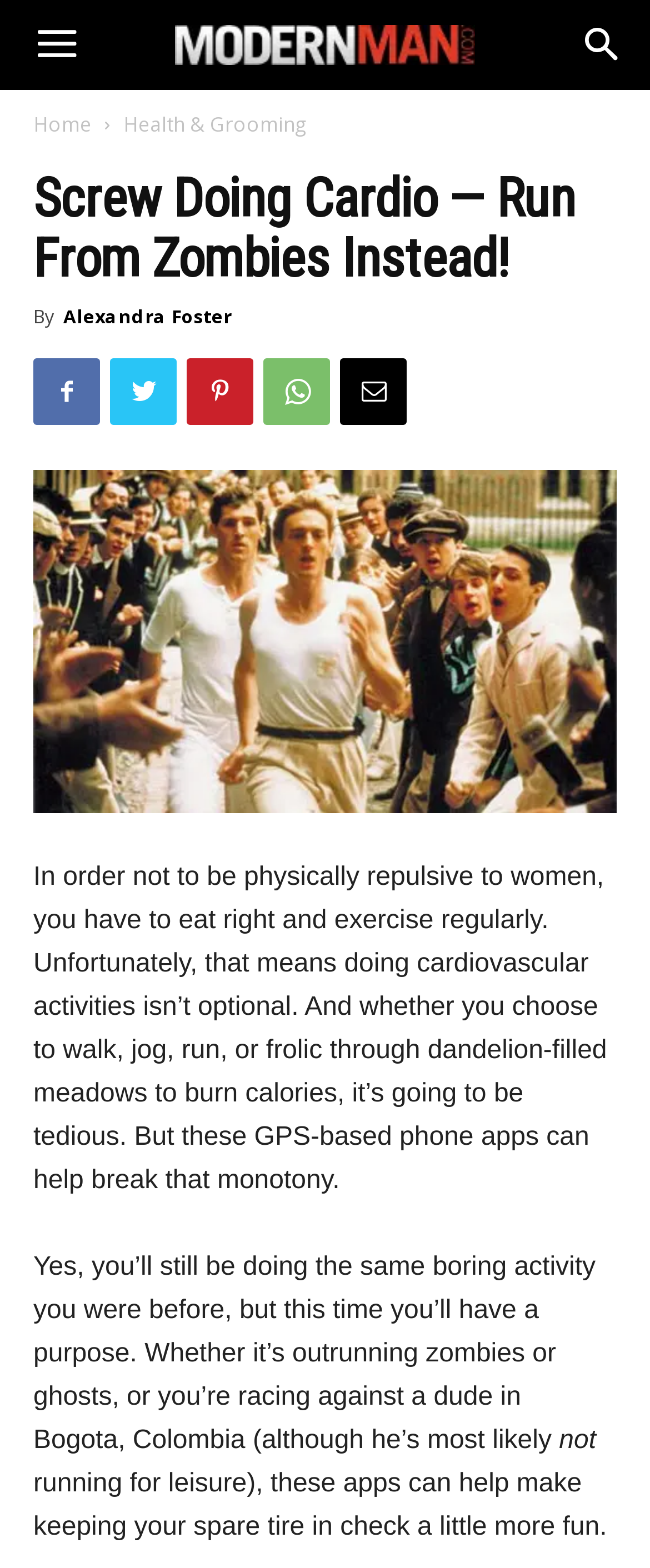What is the purpose of the GPS-based phone apps?
Refer to the image and respond with a one-word or short-phrase answer.

To make exercise more fun